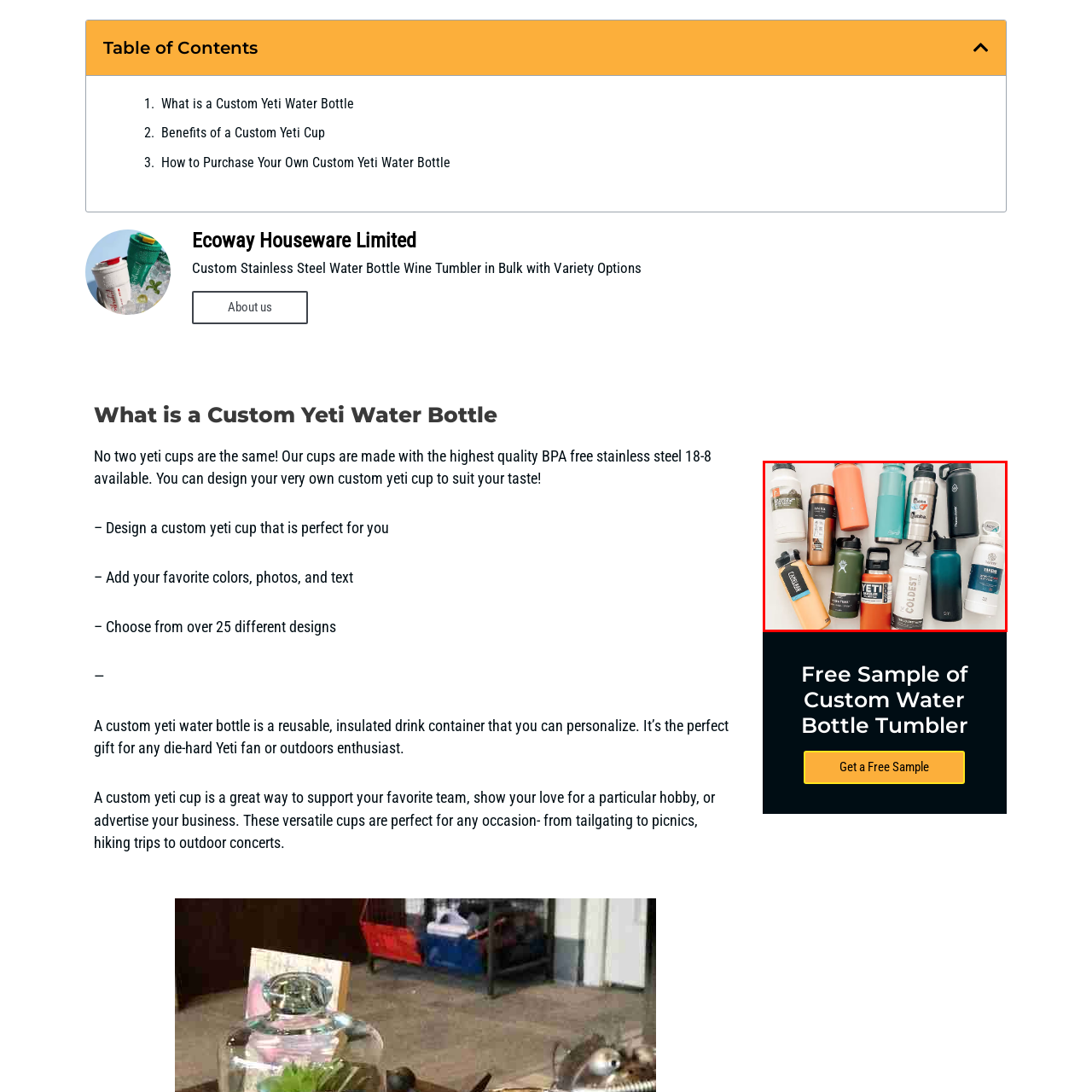Examine the image within the red box and give a concise answer to this question using a single word or short phrase: 
What colors are featured in the image?

Vibrant and subdued shades